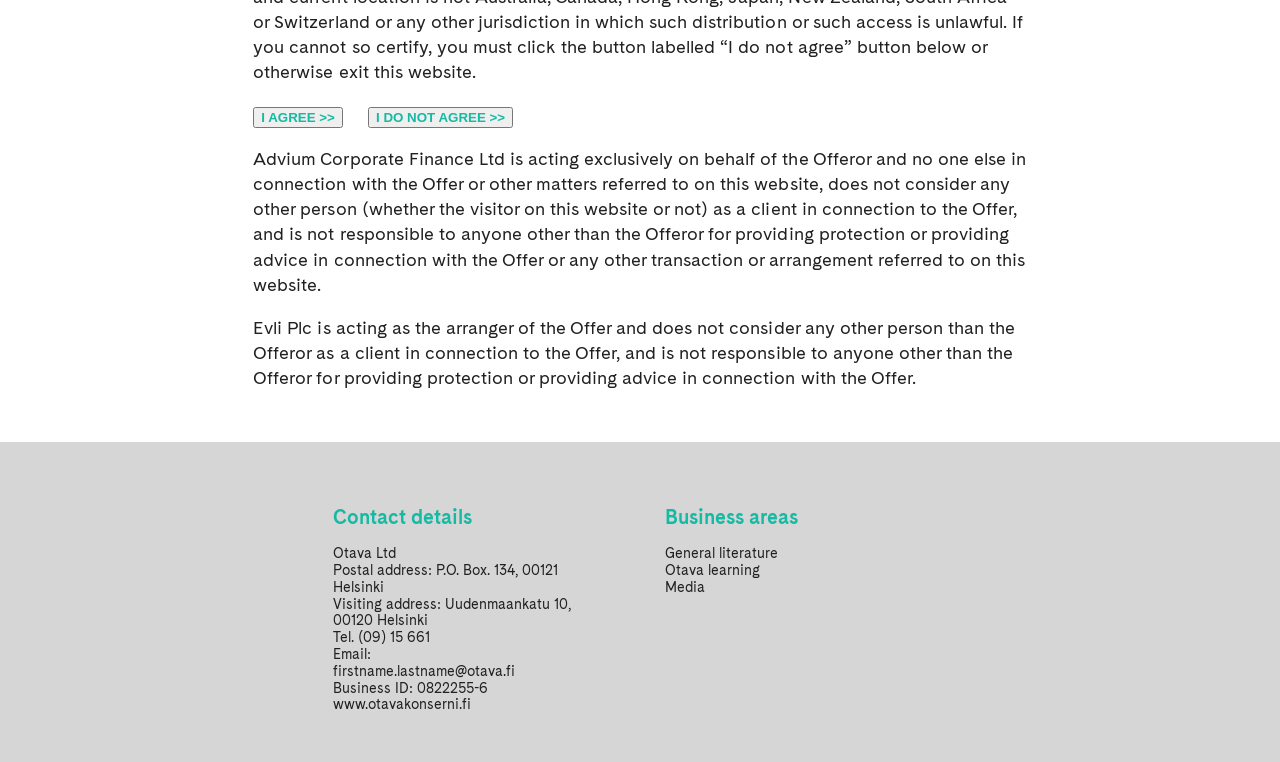Please analyze the image and provide a thorough answer to the question:
How many links are there in the 'Business areas' section?

I counted the number of links in the 'Business areas' section and found three links: 'General literature', 'Otava learning', and 'Media'.